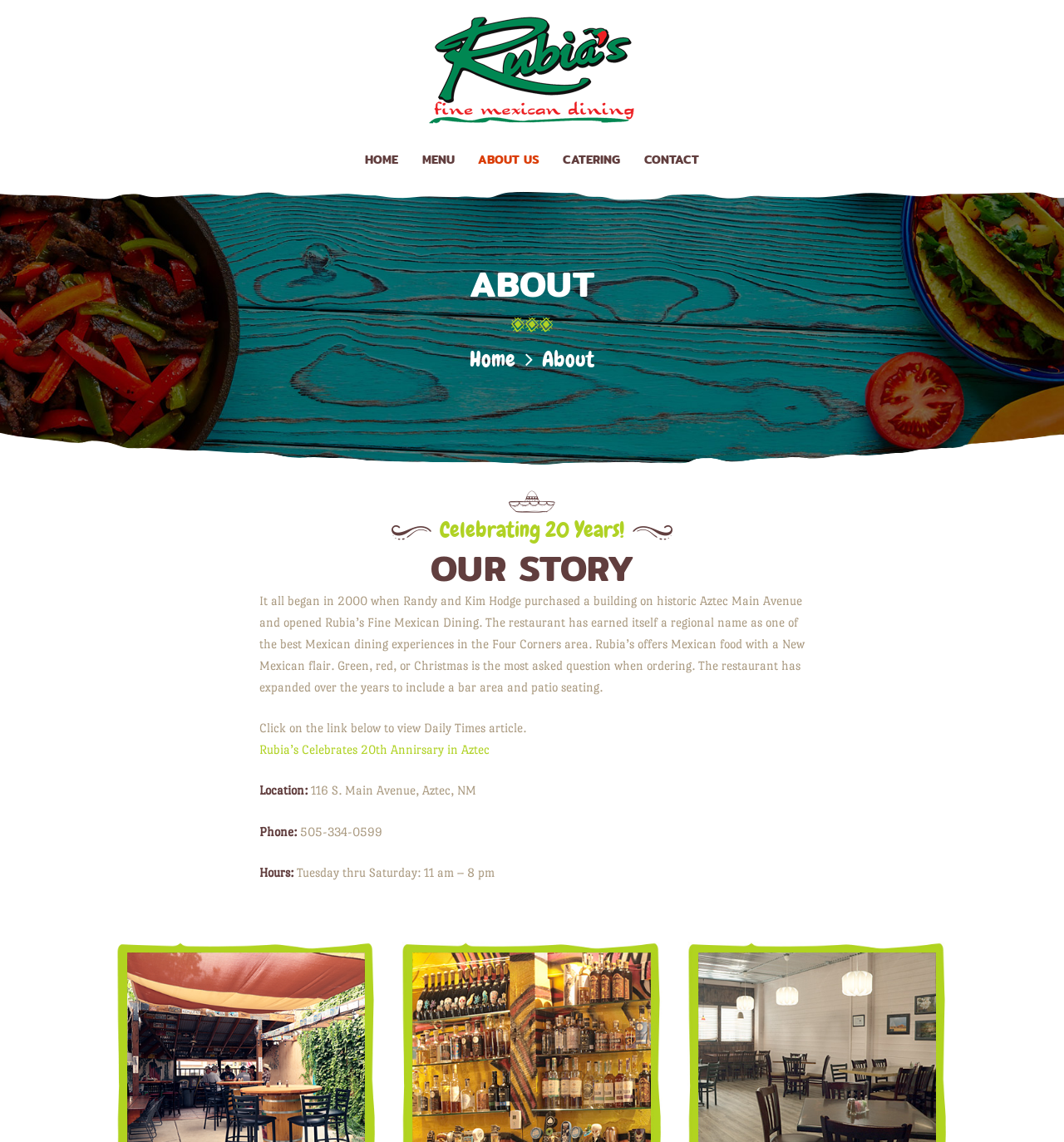What year did Randy and Kim Hodge open the restaurant?
Please give a detailed and elaborate answer to the question.

I found the answer by reading the StaticText element that says 'It all began in 2000 when Randy and Kim Hodge purchased a building on historic Aztec Main Avenue and opened Rubia’s Fine Mexican Dining.' which mentions the year 2000 as the year the restaurant was opened.